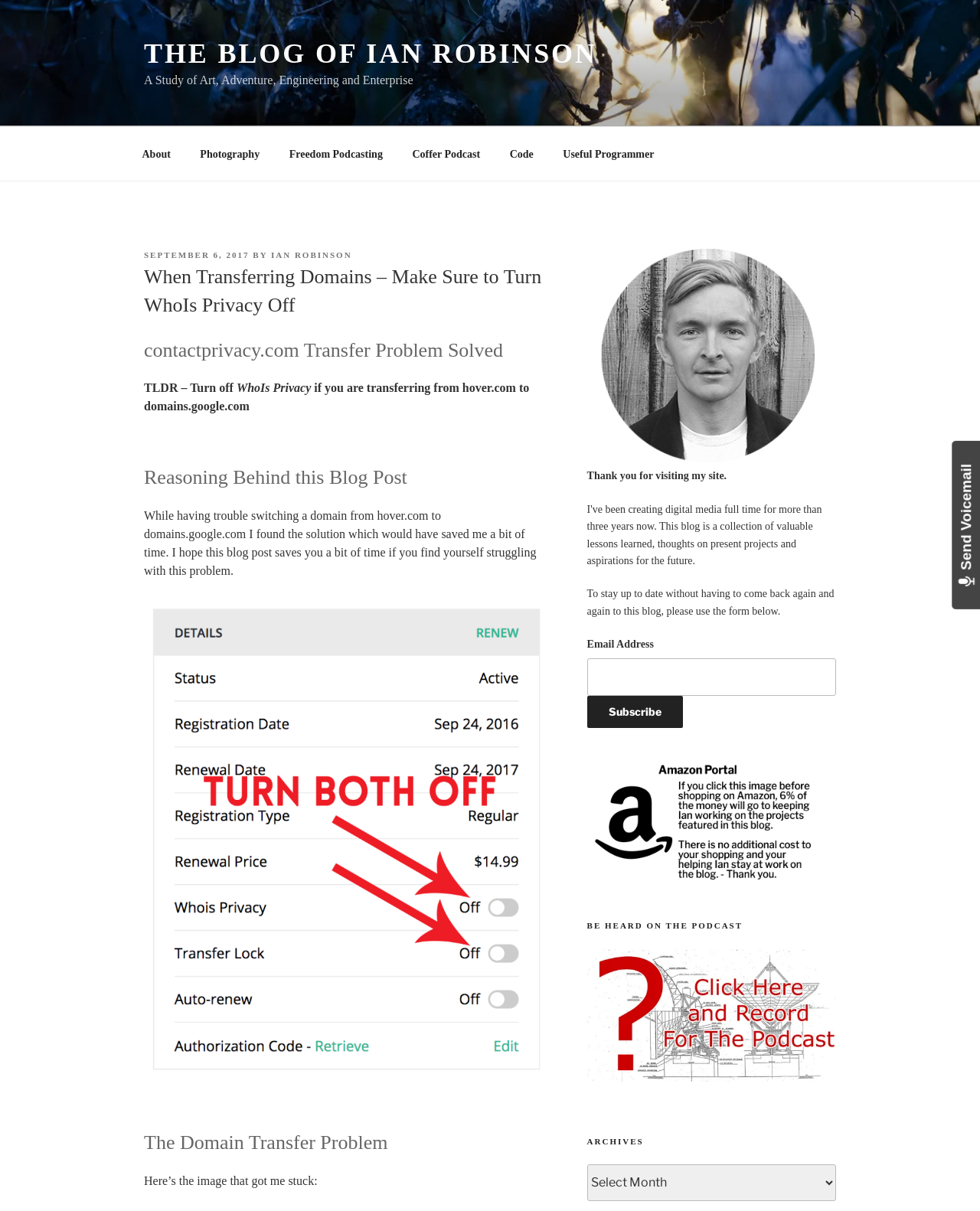Locate the bounding box coordinates of the area where you should click to accomplish the instruction: "Visit the blog of Ian Robinson".

[0.147, 0.032, 0.609, 0.057]